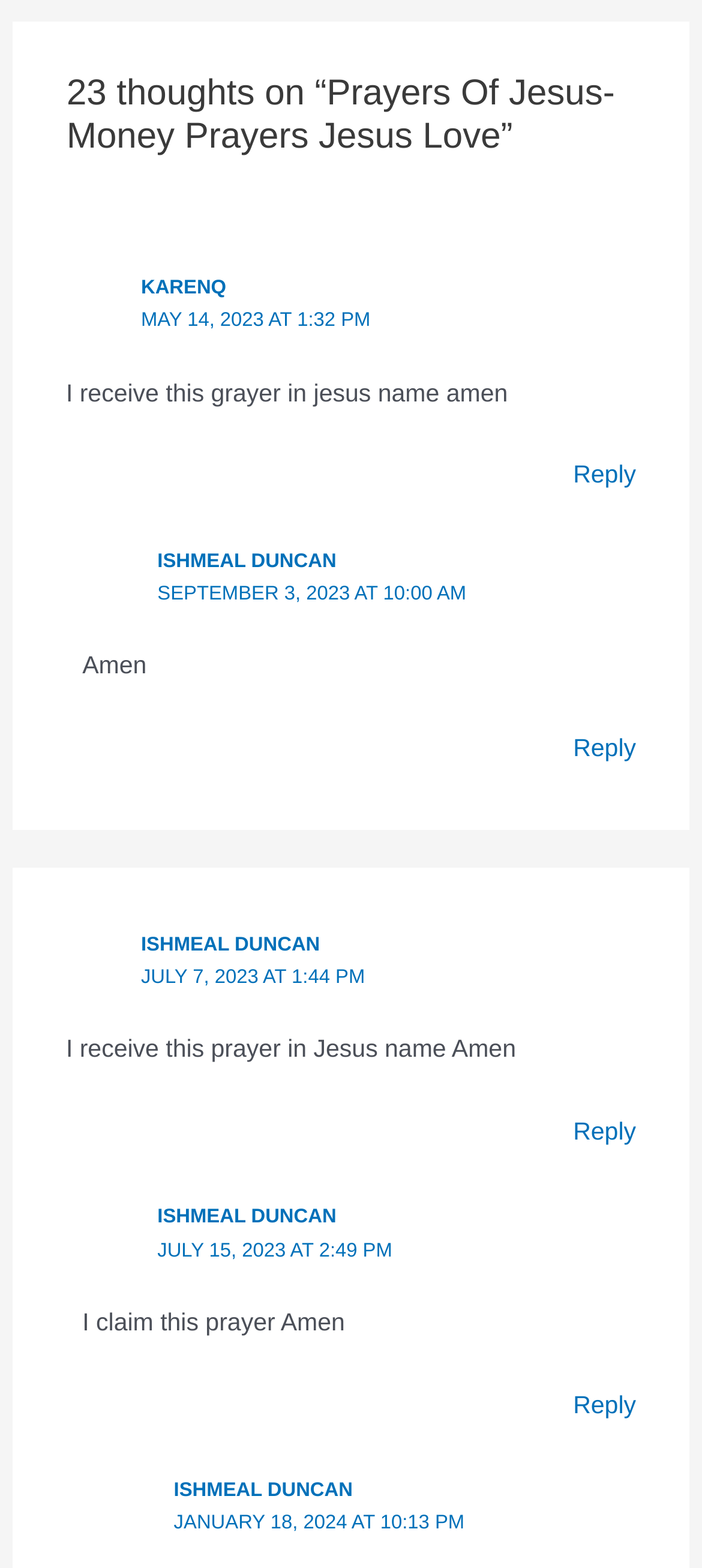Extract the bounding box coordinates of the UI element described by: "Ishmeal Duncan". The coordinates should include four float numbers ranging from 0 to 1, e.g., [left, top, right, bottom].

[0.248, 0.944, 0.503, 0.957]